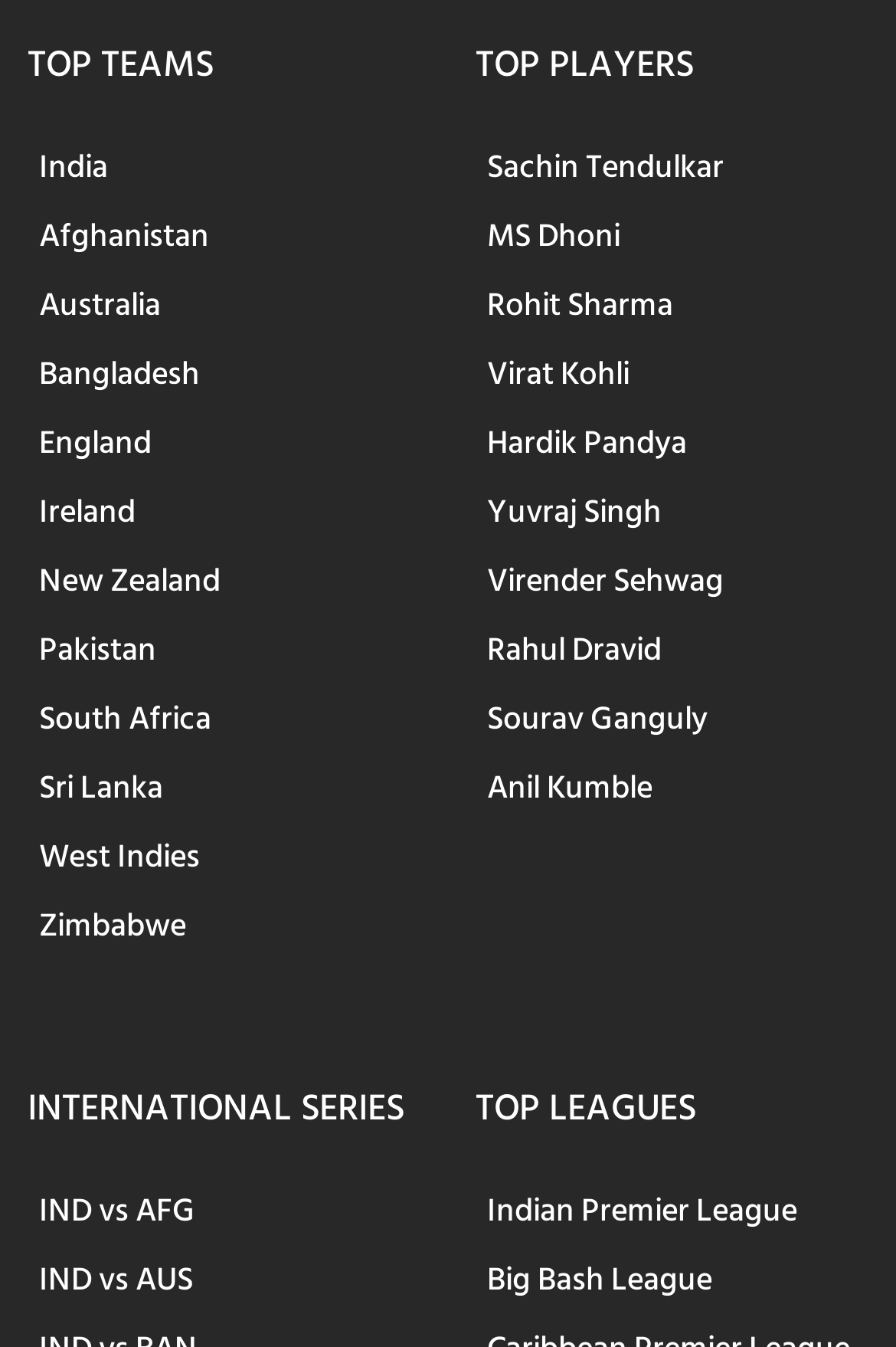Please indicate the bounding box coordinates of the element's region to be clicked to achieve the instruction: "Explore IND vs AFG series". Provide the coordinates as four float numbers between 0 and 1, i.e., [left, top, right, bottom].

[0.031, 0.87, 0.231, 0.926]